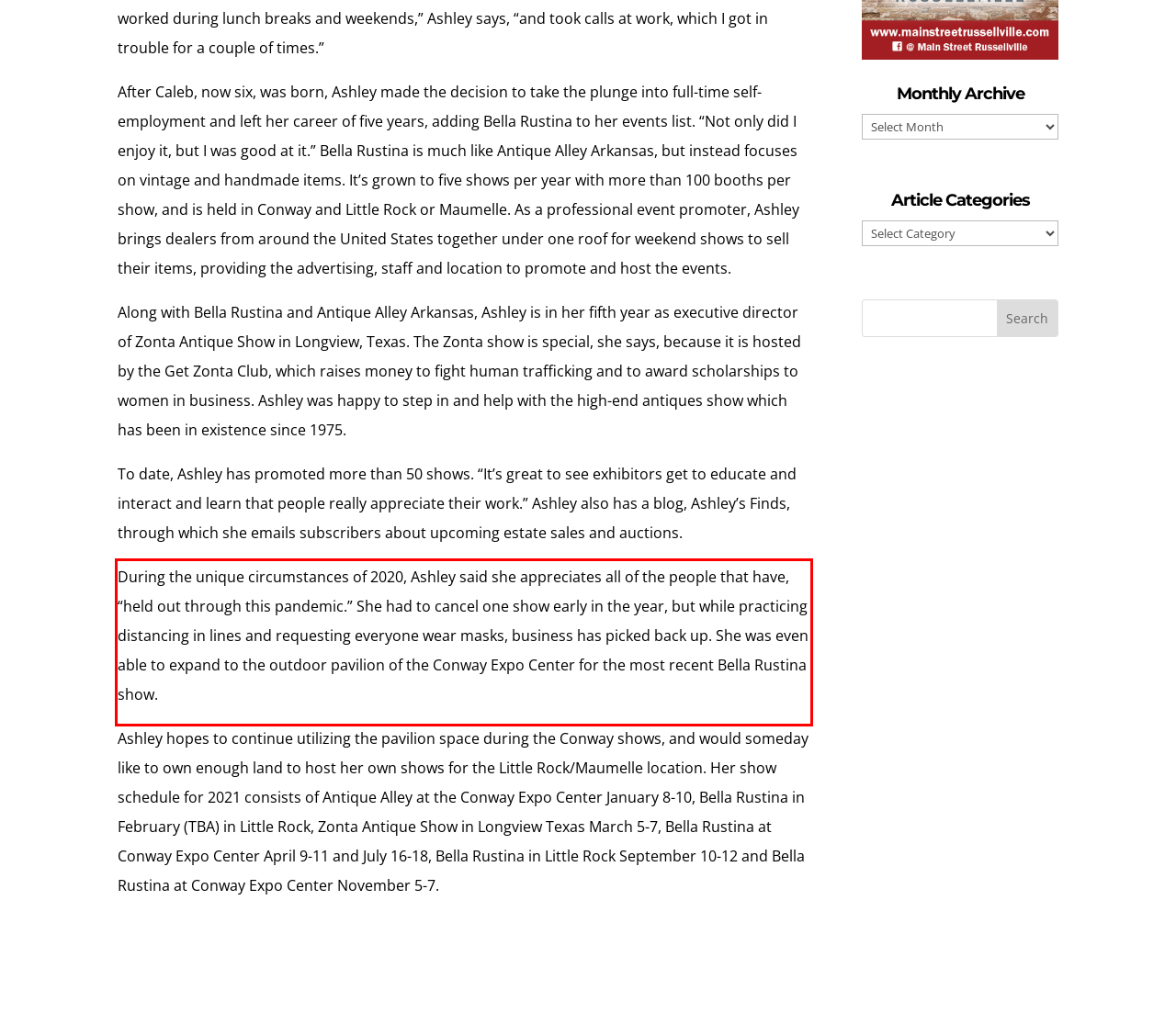Using the provided webpage screenshot, identify and read the text within the red rectangle bounding box.

During the unique circumstances of 2020, Ashley said she appreciates all of the people that have, “held out through this pandemic.” She had to cancel one show early in the year, but while practicing distancing in lines and requesting everyone wear masks, business has picked back up. She was even able to expand to the outdoor pavilion of the Conway Expo Center for the most recent Bella Rustina show.